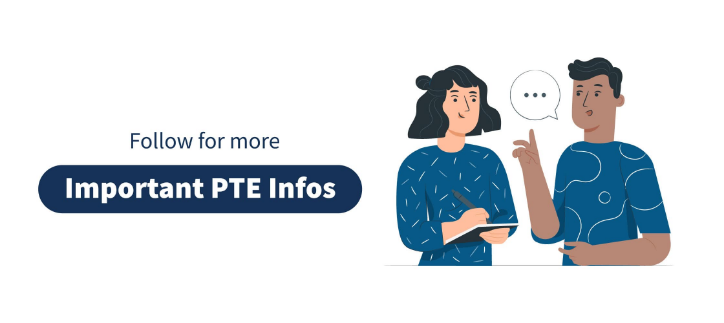Please analyze the image and provide a thorough answer to the question:
What is the man doing?

The man in the illustration is shown gesturing with his hands as he speaks, indicating that he is engaged in a conversation and emphasizing his points.